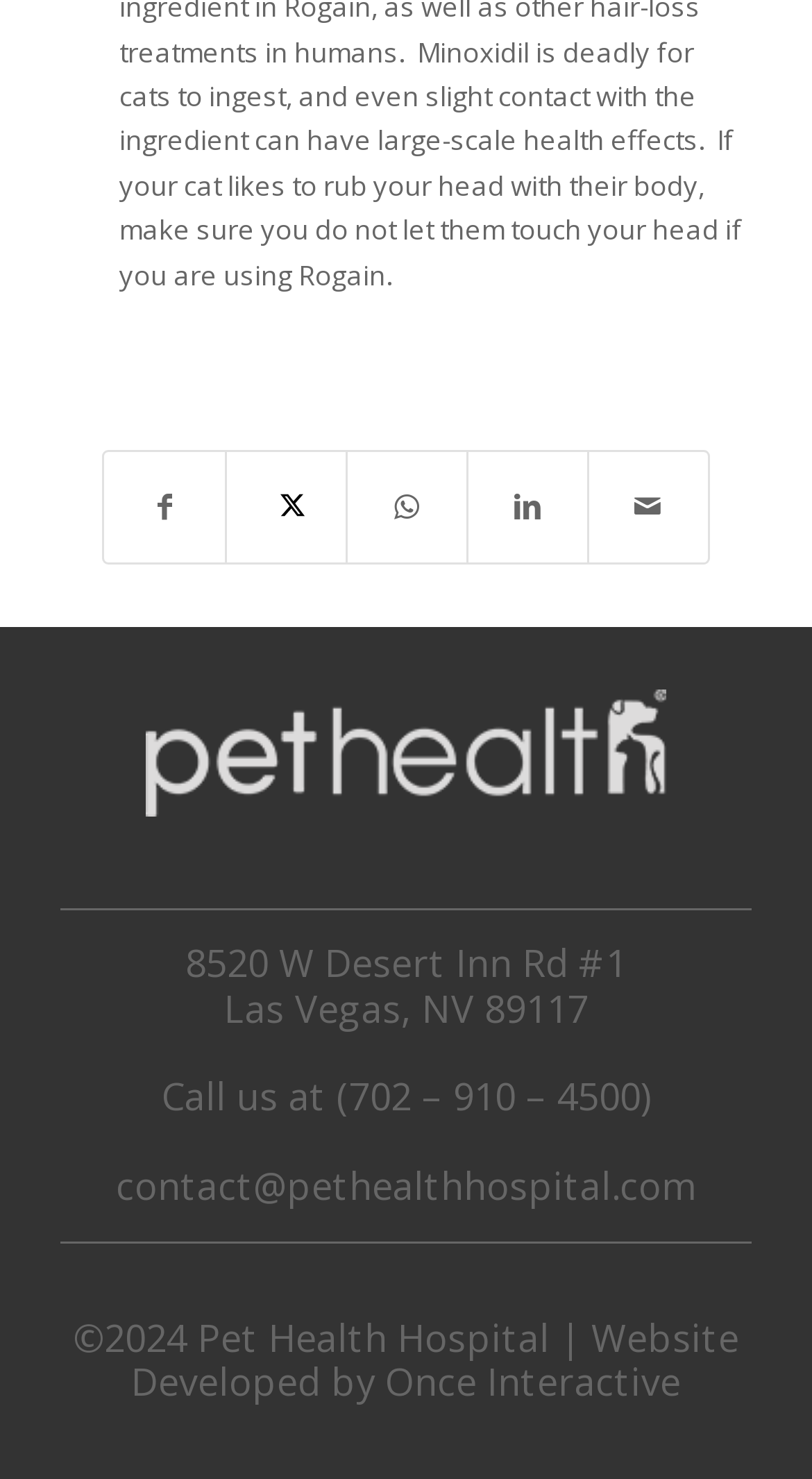Answer briefly with one word or phrase:
What year is the copyright of Pet Health Hospital?

2024